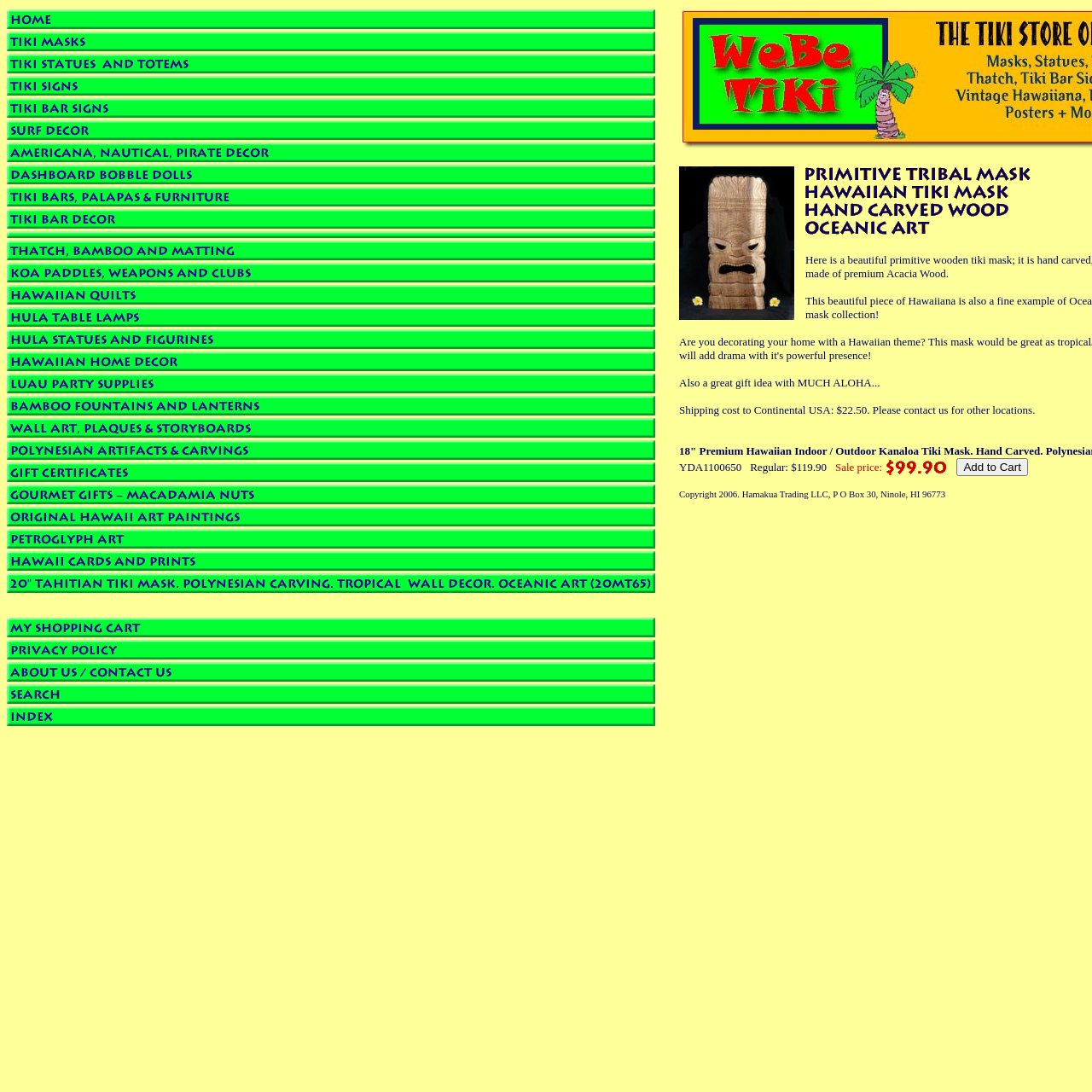With reference to the screenshot, provide a detailed response to the question below:
What is the shipping cost to Continental USA?

The shipping cost to Continental USA is mentioned in the product description section, where it is stated as 'Shipping cost to Continental USA: $22.50. Please contact us for other locations'.